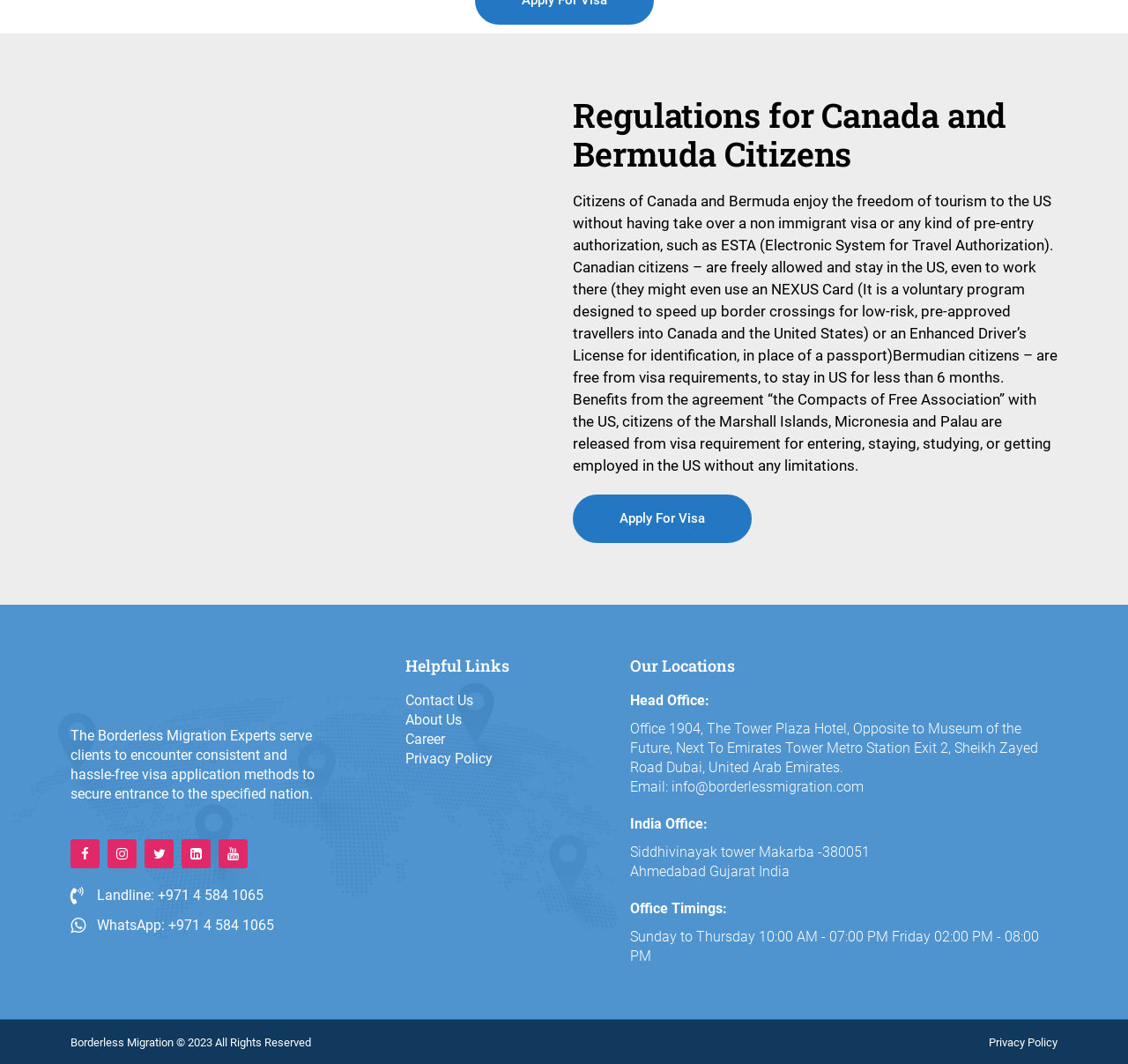Using the element description: "Instagram", determine the bounding box coordinates for the specified UI element. The coordinates should be four float numbers between 0 and 1, [left, top, right, bottom].

[0.095, 0.789, 0.121, 0.816]